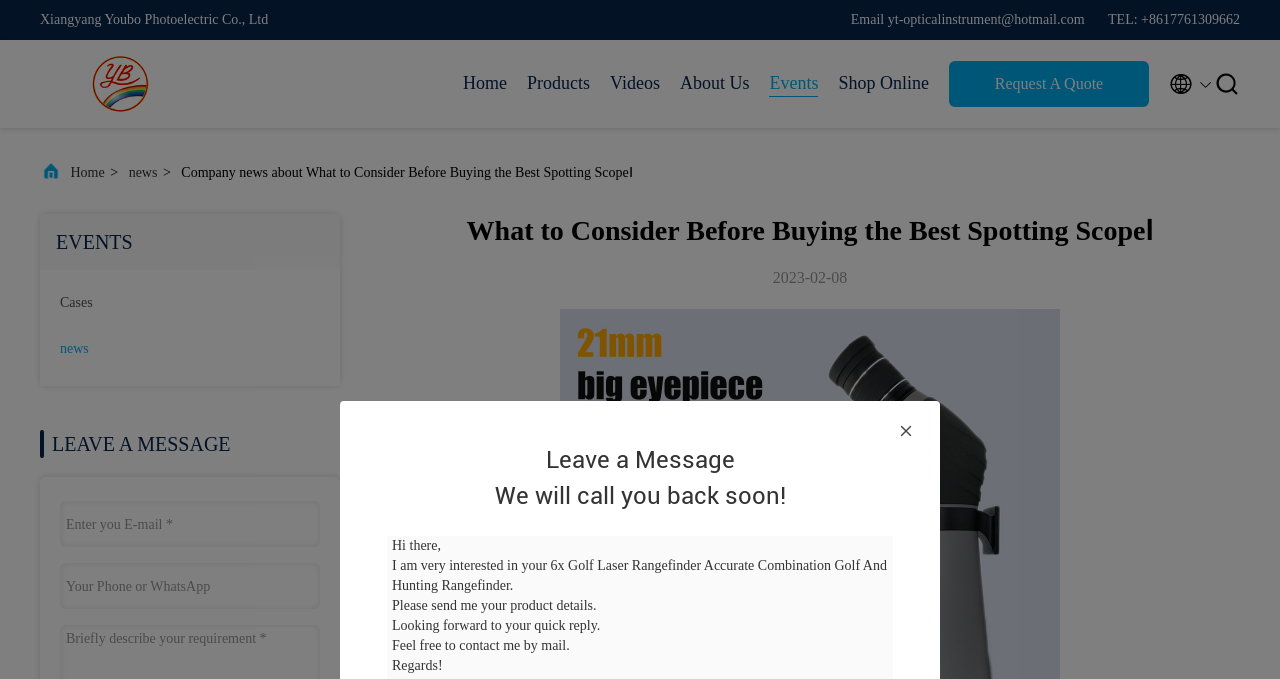What is the topic of the current news?
From the screenshot, provide a brief answer in one word or phrase.

What to Consider Before Buying the Best Spotting ScopeⅠ